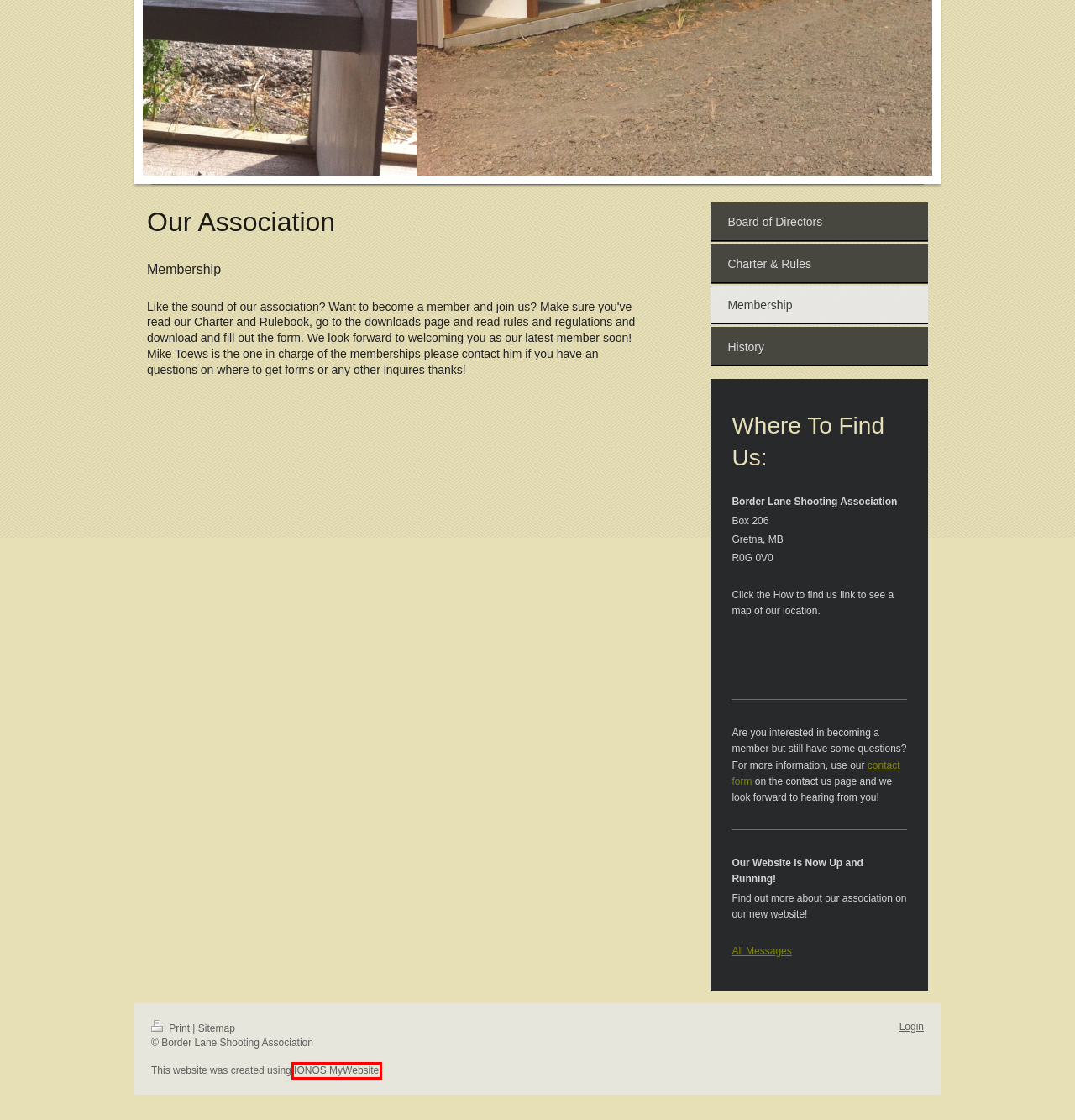You are provided with a screenshot of a webpage that has a red bounding box highlighting a UI element. Choose the most accurate webpage description that matches the new webpage after clicking the highlighted element. Here are your choices:
A. Border Lane Shooting Association - Charter & Rules
B. Website Builder | Create Your Risk Free Website with IONOS
C. Border Lane Shooting Association - How to Find Us
D. Border Lane Shooting Association - Board of Directors
E. Border Lane Shooting Association - History
F. Border Lane Shooting Association - Our Association
G. Border Lane Shooting Association - Contact Us
H. Border Lane Shooting Association - Home

B